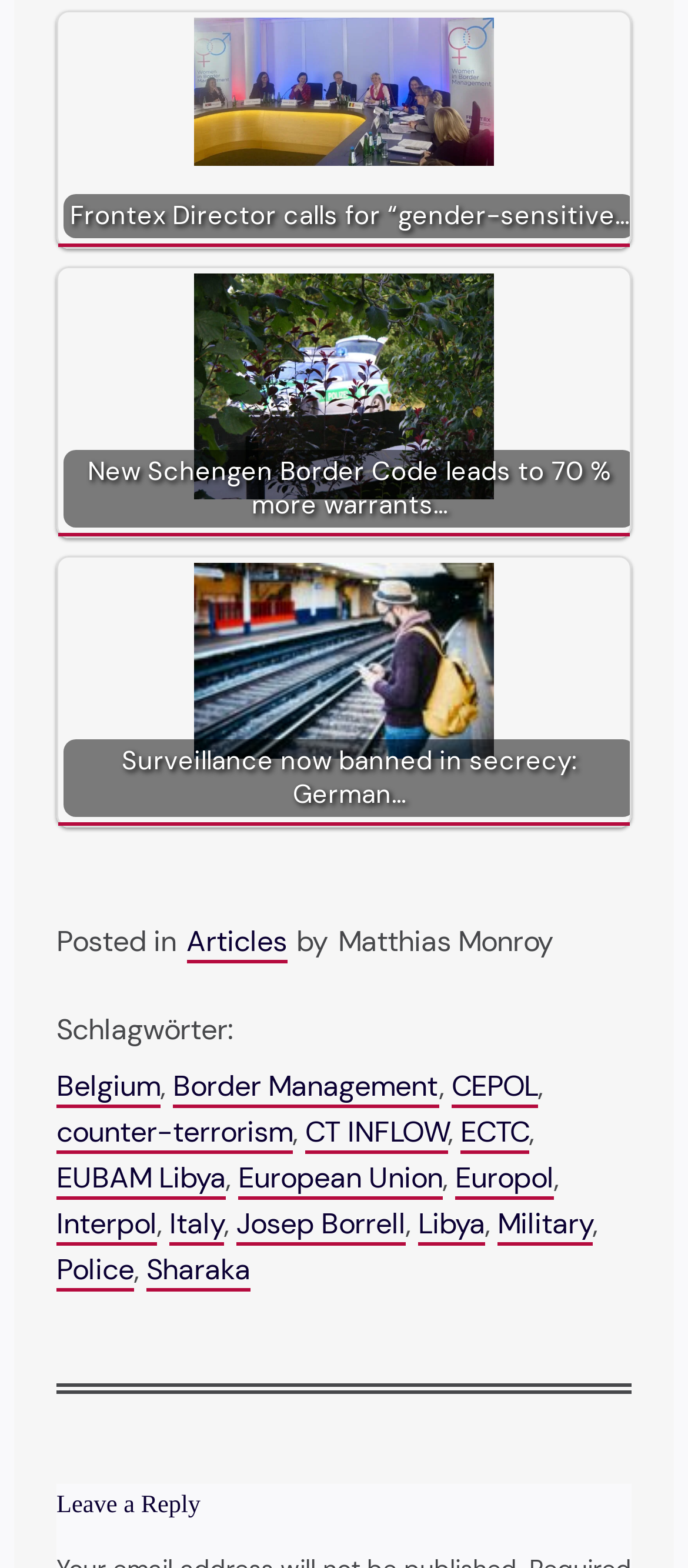What is the category of the article?
Please respond to the question with as much detail as possible.

I found the text 'Posted in' followed by a link 'Articles', which suggests that the category of the article is 'Articles'.